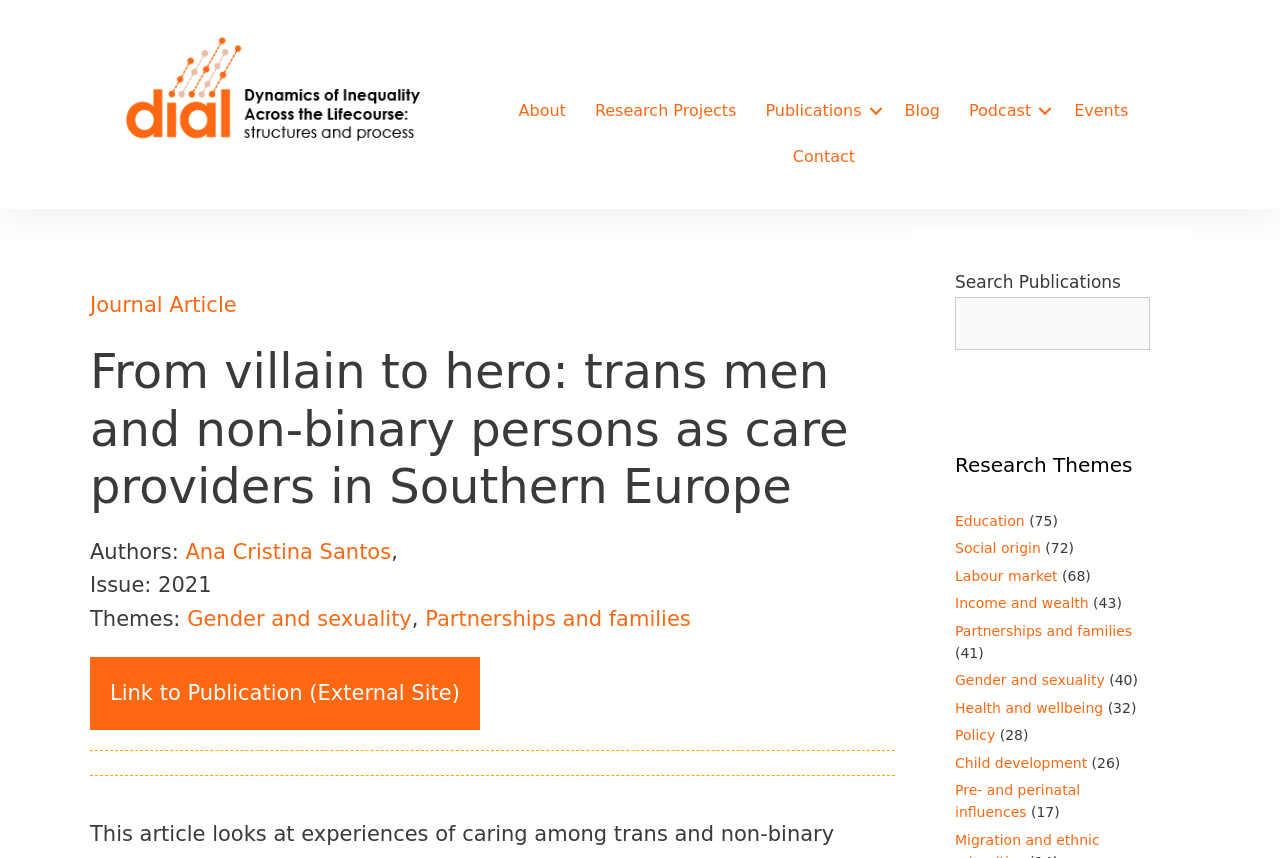Please find the bounding box coordinates of the clickable region needed to complete the following instruction: "View the 'From villain to hero: trans men and non-binary persons as care providers in Southern Europe' article". The bounding box coordinates must consist of four float numbers between 0 and 1, i.e., [left, top, right, bottom].

[0.07, 0.4, 0.699, 0.601]